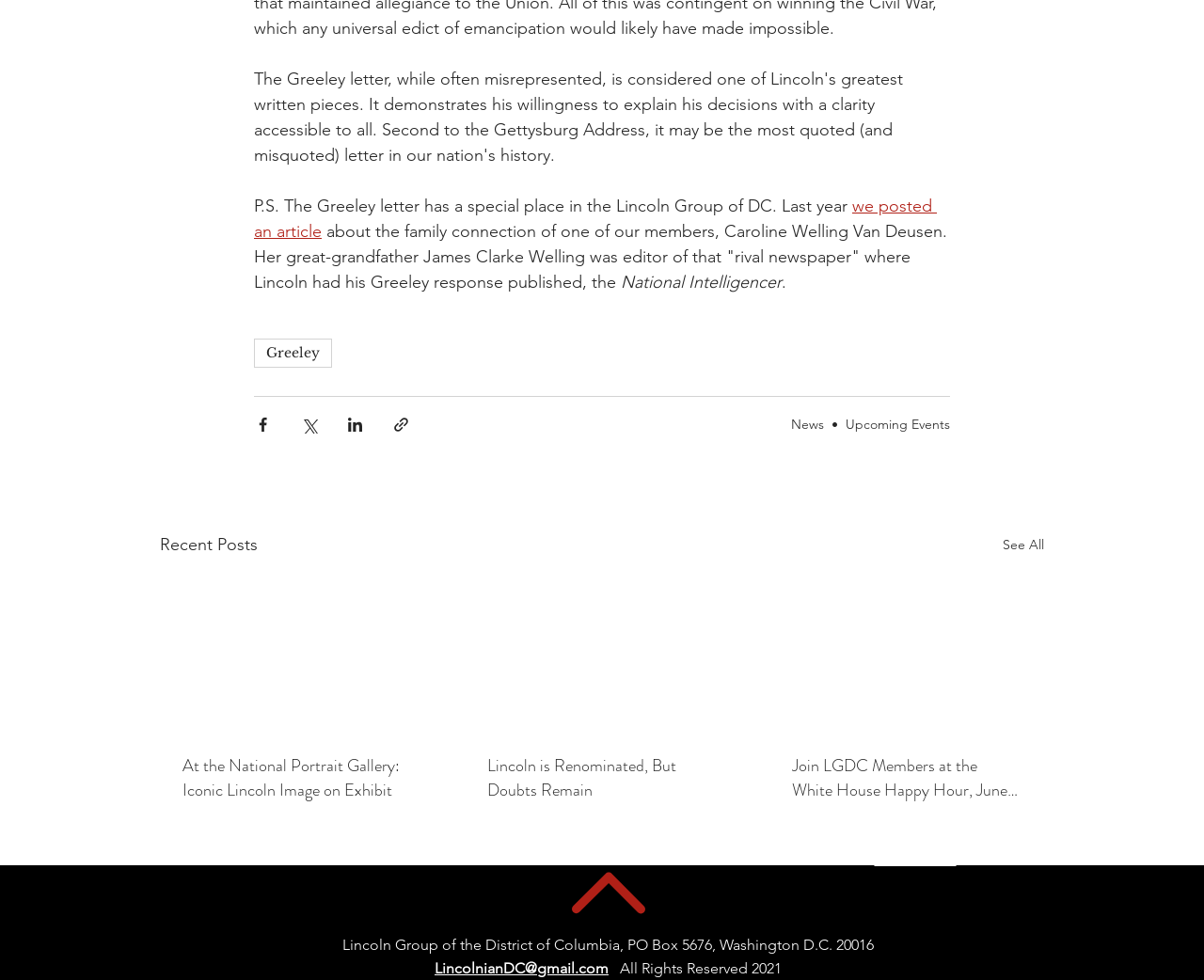Find and indicate the bounding box coordinates of the region you should select to follow the given instruction: "Explore the 'Upcoming Events' section".

[0.702, 0.424, 0.789, 0.441]